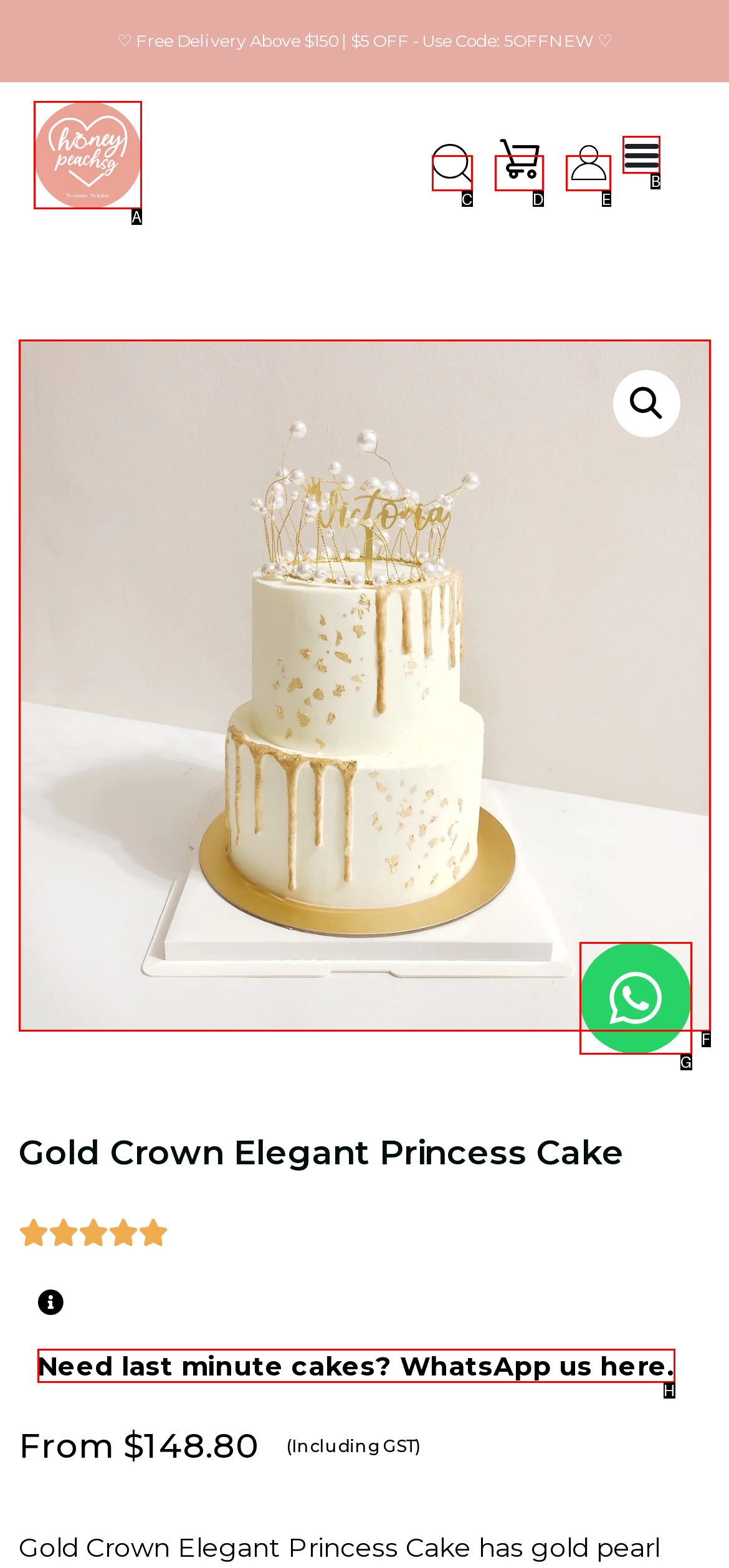Identify the letter of the UI element that corresponds to: alt="Login" title="Login"
Respond with the letter of the option directly.

D